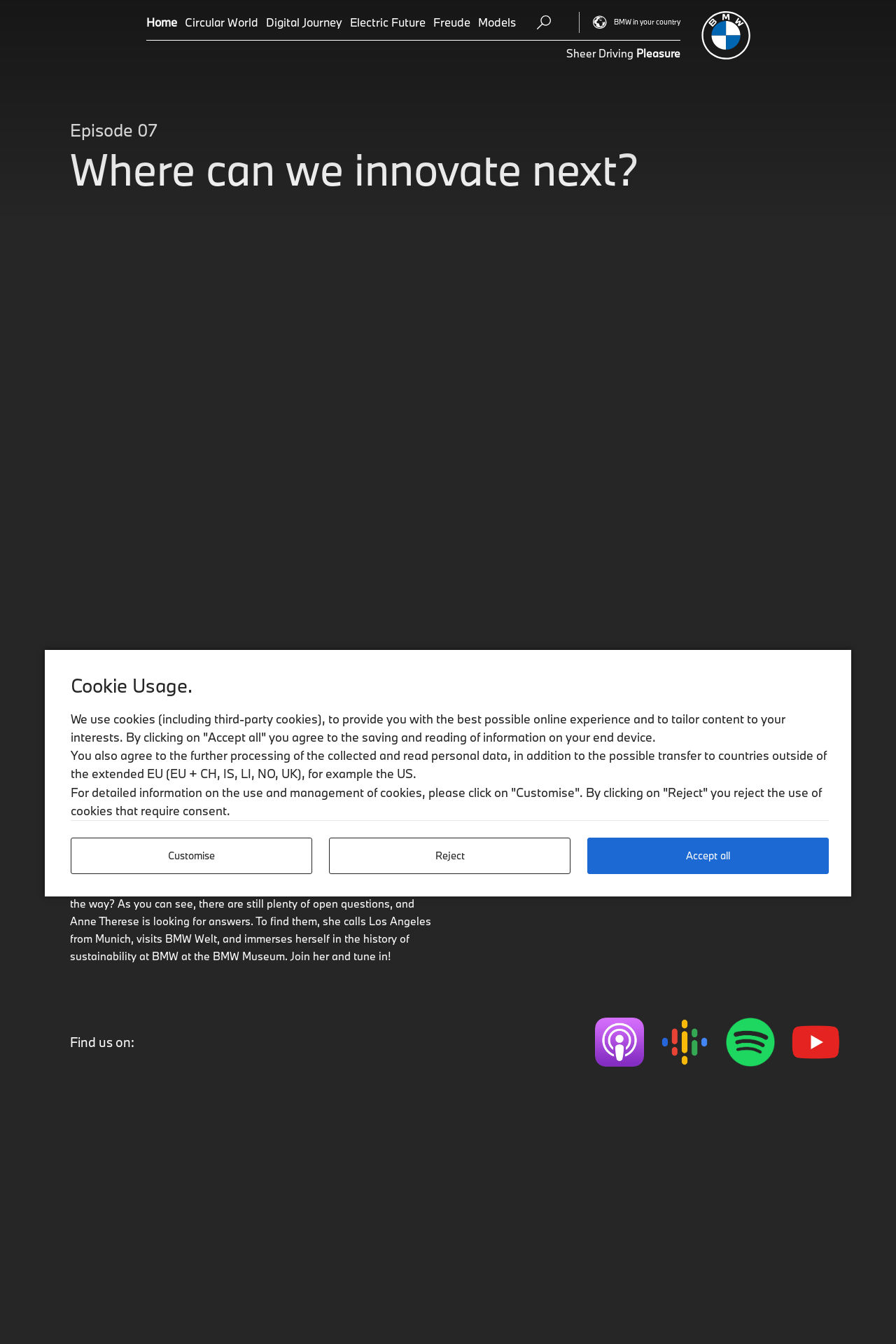Determine the bounding box coordinates for the HTML element described here: "Electric Future".

[0.39, 0.0, 0.475, 0.033]